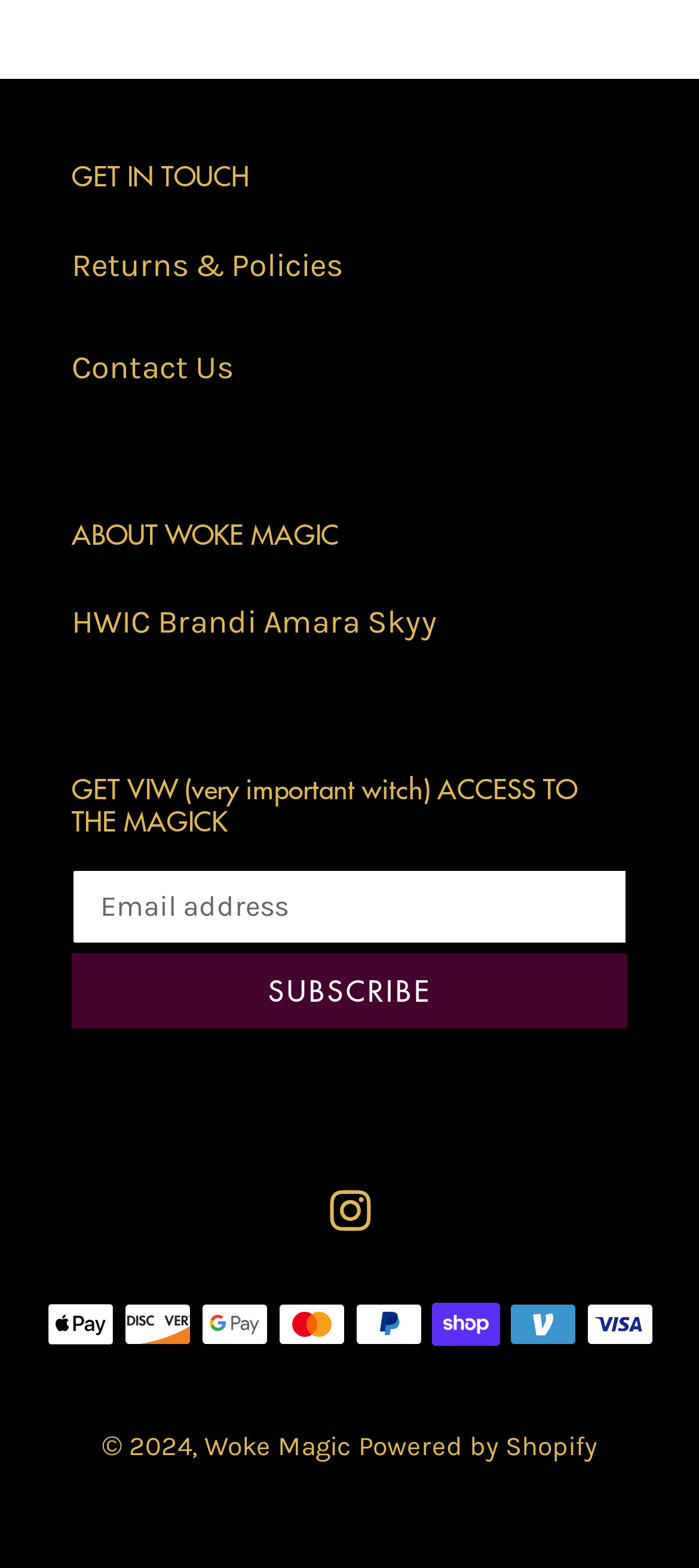Please find the bounding box coordinates (top-left x, top-left y, bottom-right x, bottom-right y) in the screenshot for the UI element described as follows: Contact Us

[0.103, 0.221, 0.333, 0.246]